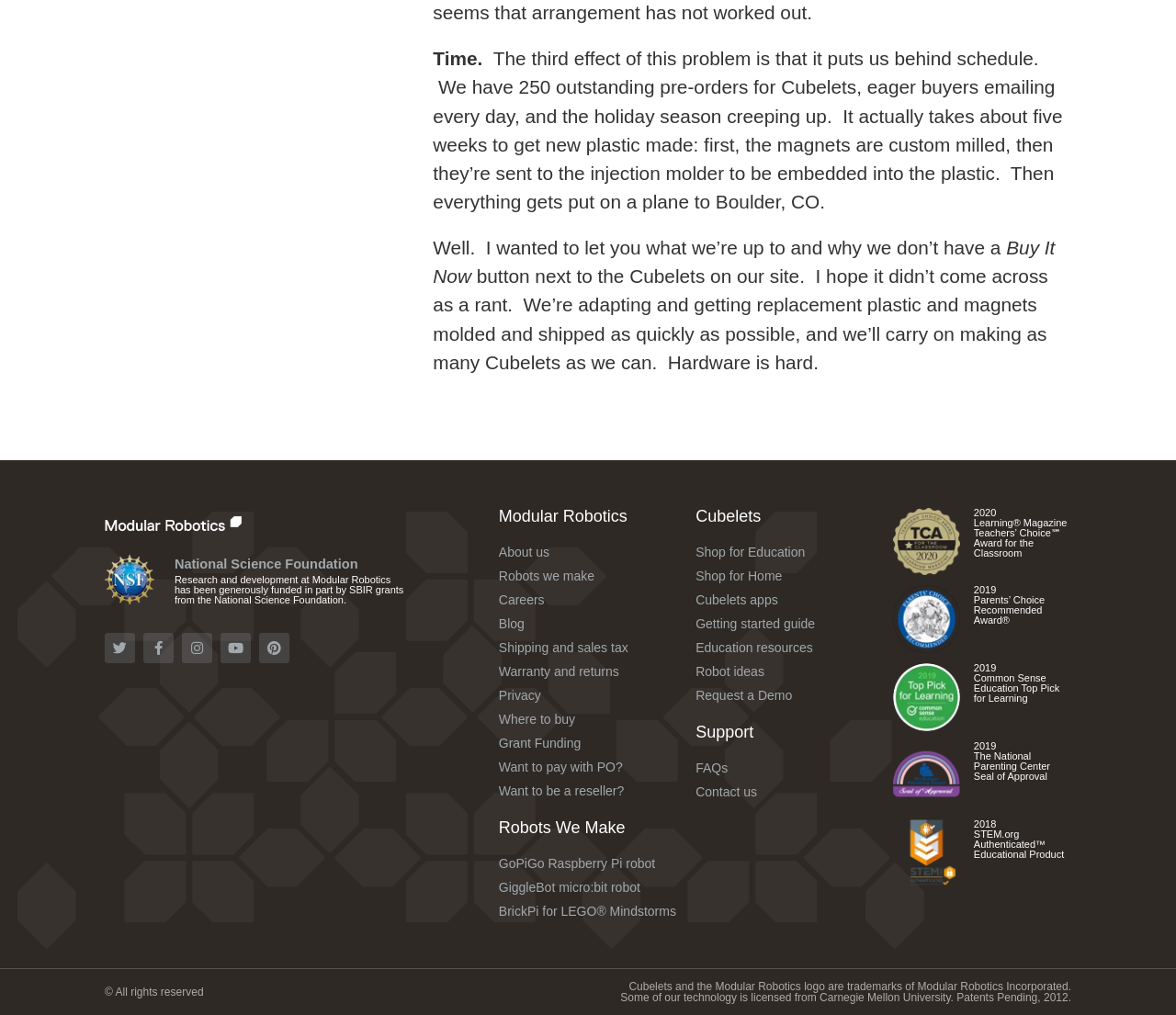Please provide a short answer using a single word or phrase for the question:
What type of robots does Modular Robotics make?

Cubelets, GoPiGo, GiggleBot, BrickPi